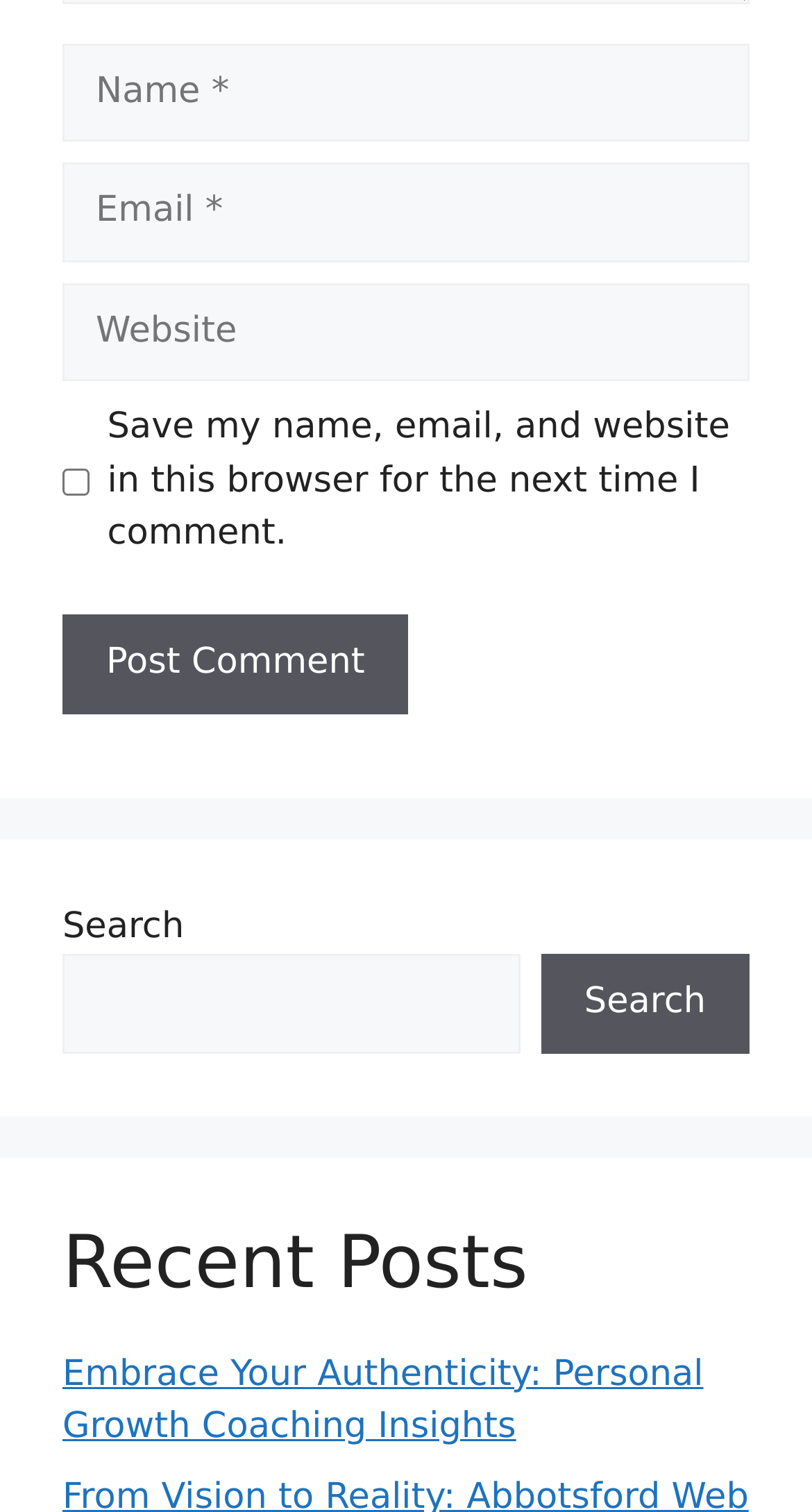Provide a short answer using a single word or phrase for the following question: 
Is the 'Save my name...' checkbox checked?

No